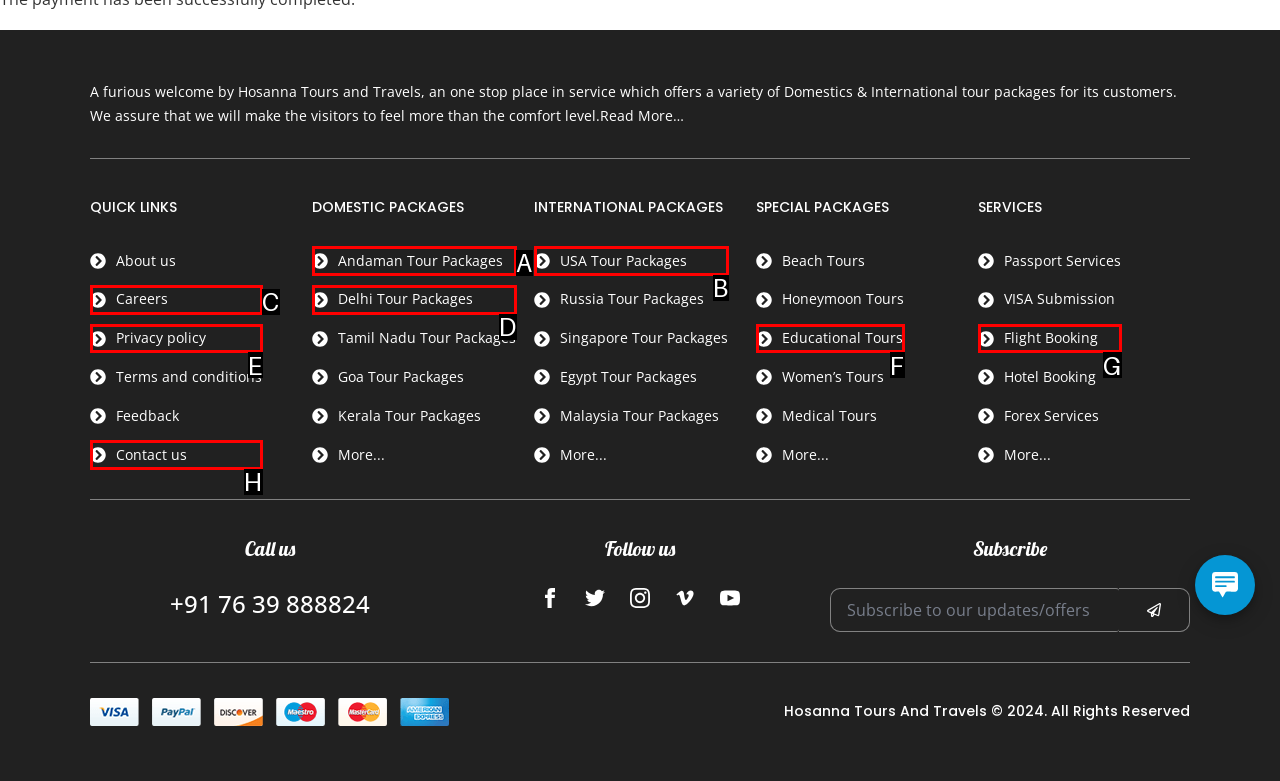Based on the description: Andaman Tour Packages, select the HTML element that fits best. Provide the letter of the matching option.

A